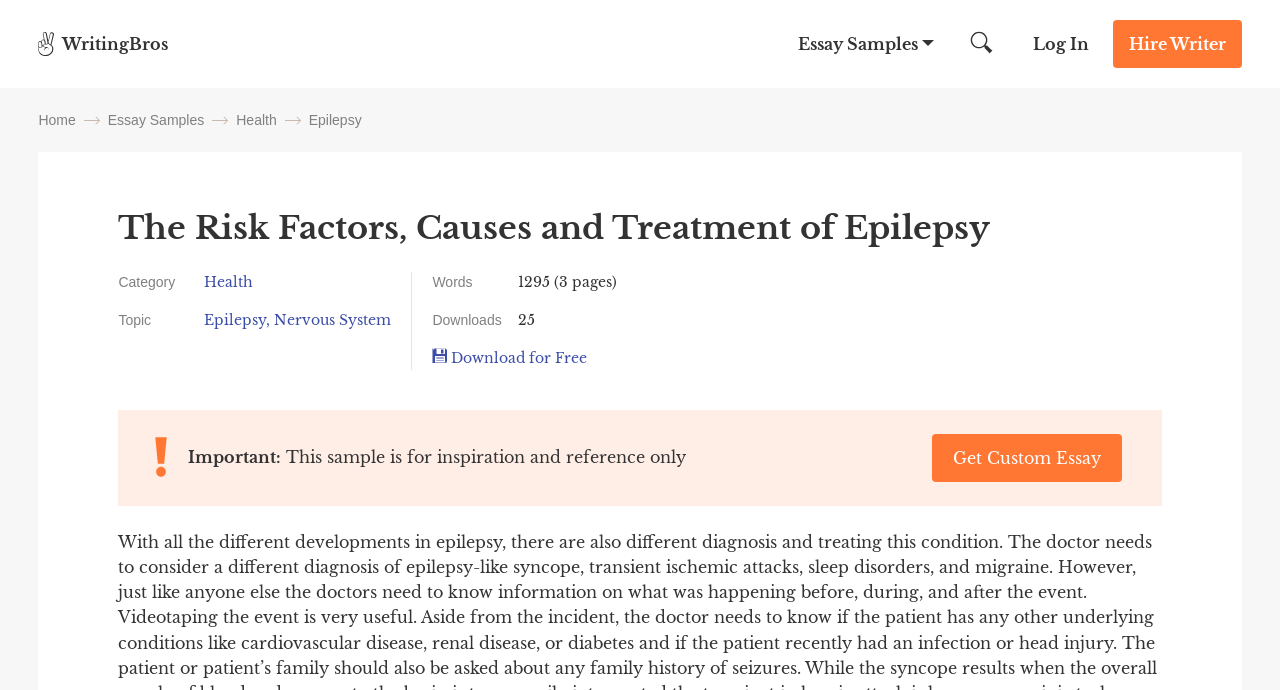Can you find the bounding box coordinates for the UI element given this description: "Get Custom Essay"? Provide the coordinates as four float numbers between 0 and 1: [left, top, right, bottom].

[0.728, 0.629, 0.876, 0.698]